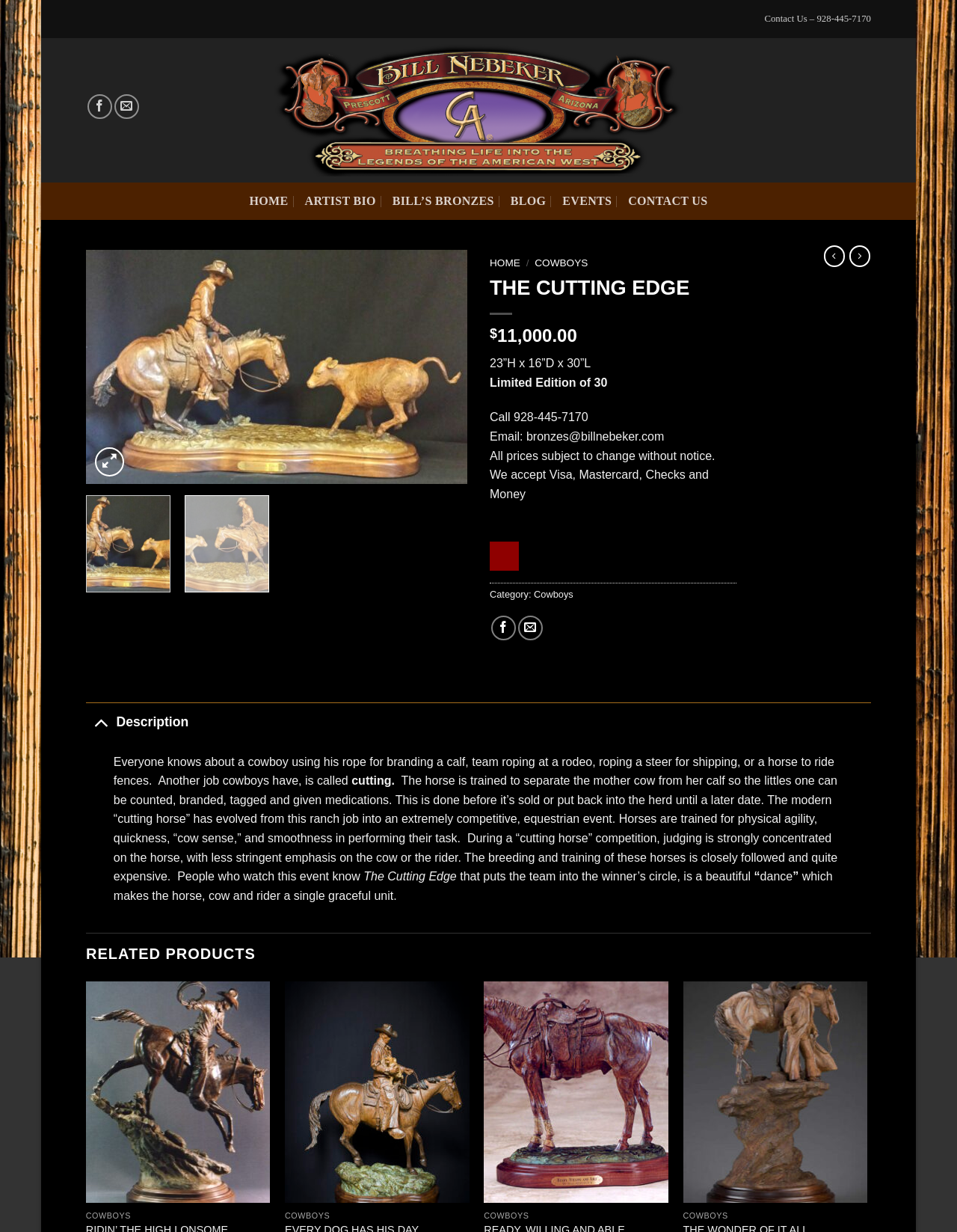Highlight the bounding box coordinates of the element that should be clicked to carry out the following instruction: "View the 'ARTIST BIO'". The coordinates must be given as four float numbers ranging from 0 to 1, i.e., [left, top, right, bottom].

[0.318, 0.152, 0.393, 0.174]